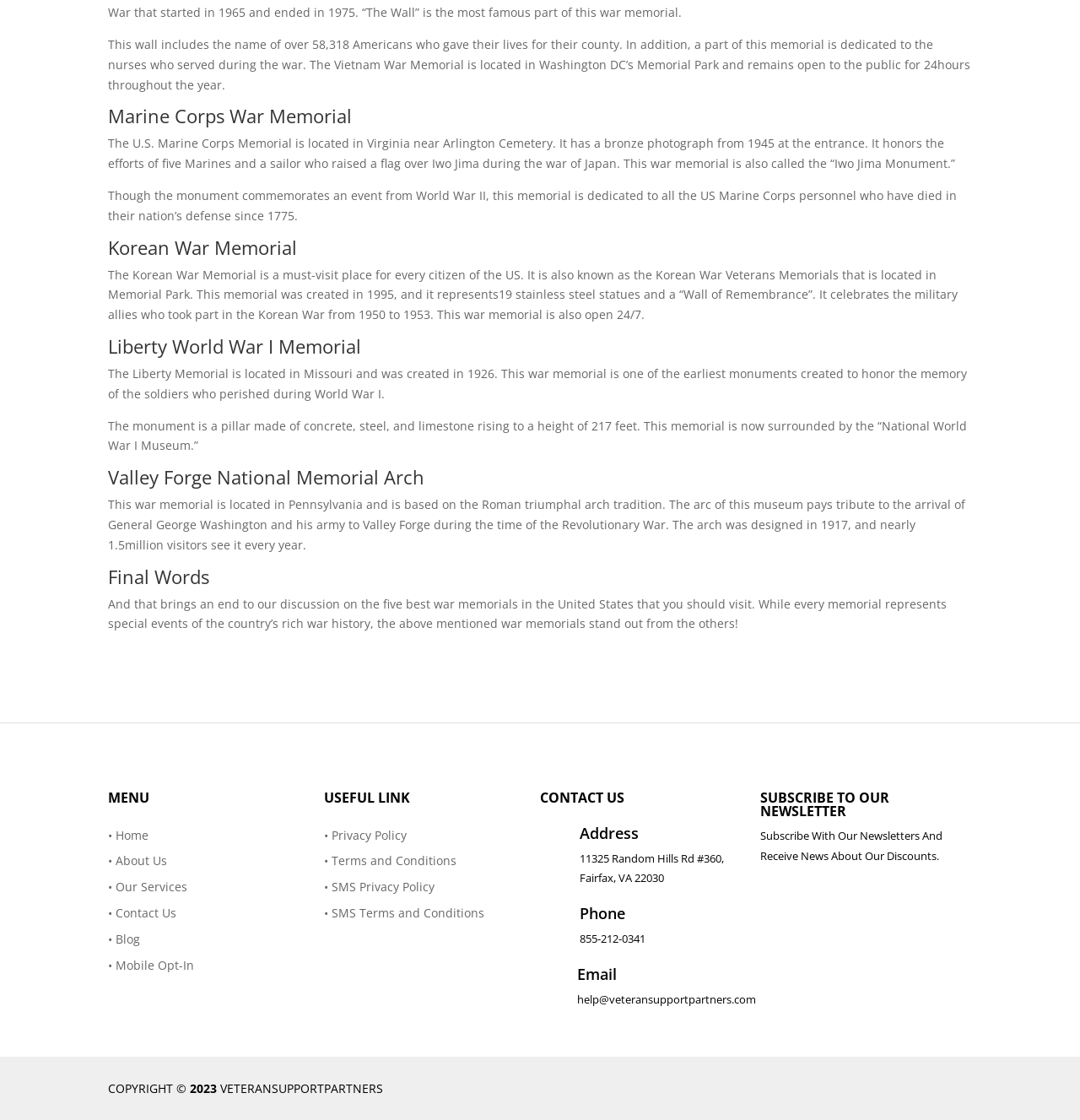What is the height of the Liberty Memorial?
Using the image as a reference, give an elaborate response to the question.

The StaticText element with OCR text 'The monument is a pillar made of concrete, steel, and limestone rising to a height of 217 feet.' provides the information that the Liberty Memorial is 217 feet tall.